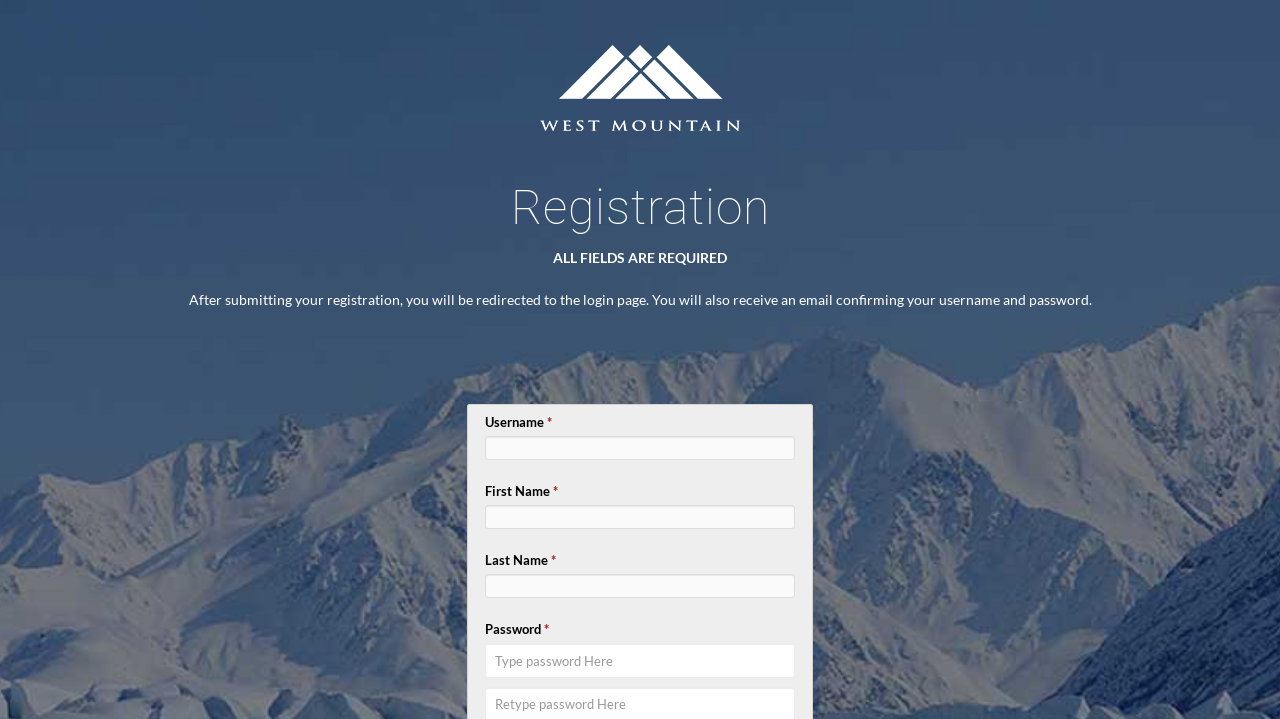What is the vertical position of the 'First Name' label?
Utilize the information in the image to give a detailed answer to the question.

By comparing the y1 and y2 coordinates of the bounding boxes, I determine that the 'First Name' label has a smaller y1 value than the 'Last Name' label, indicating that it is positioned above the 'Last Name' label.